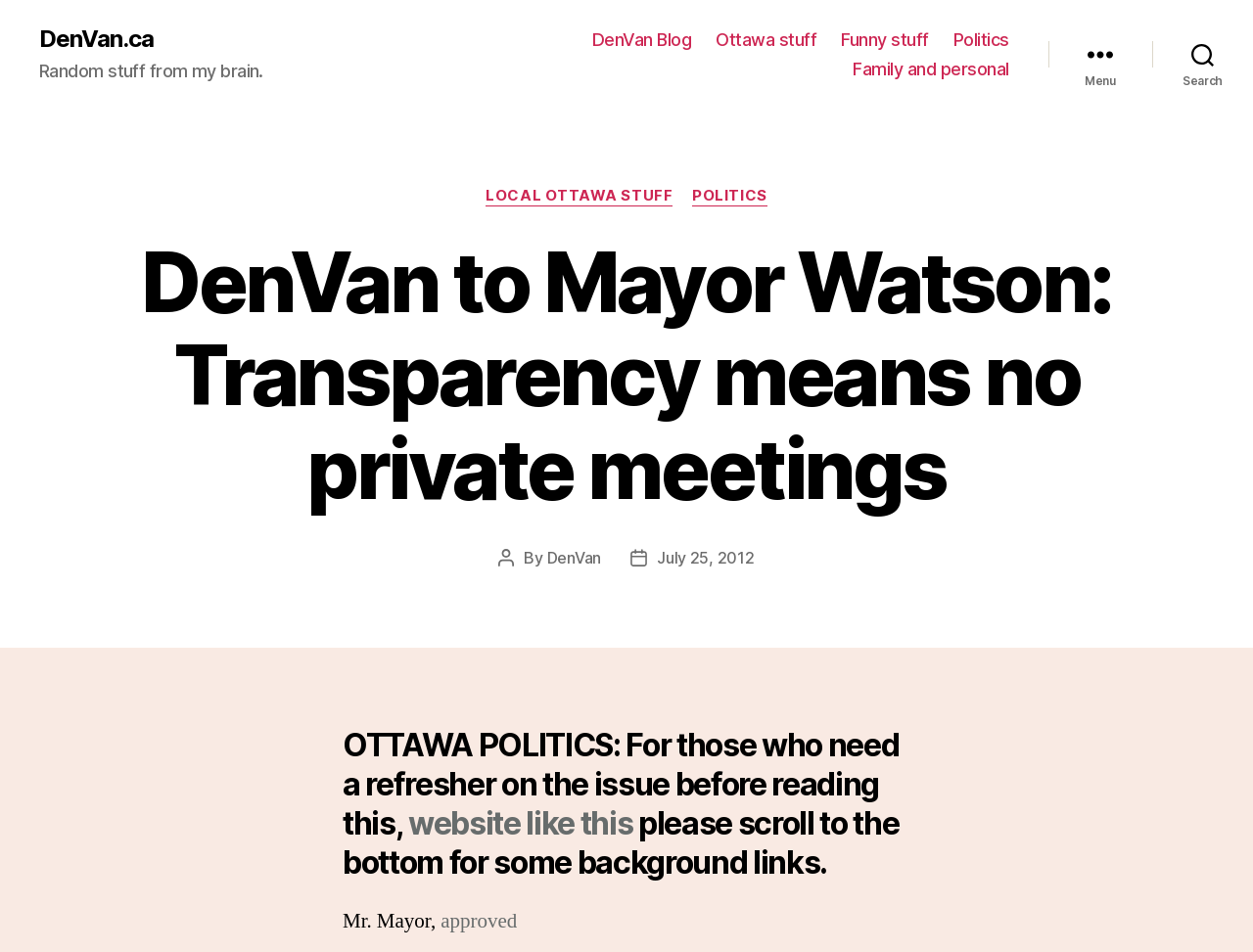What is the name of the blog?
Using the image, give a concise answer in the form of a single word or short phrase.

DenVan Blog